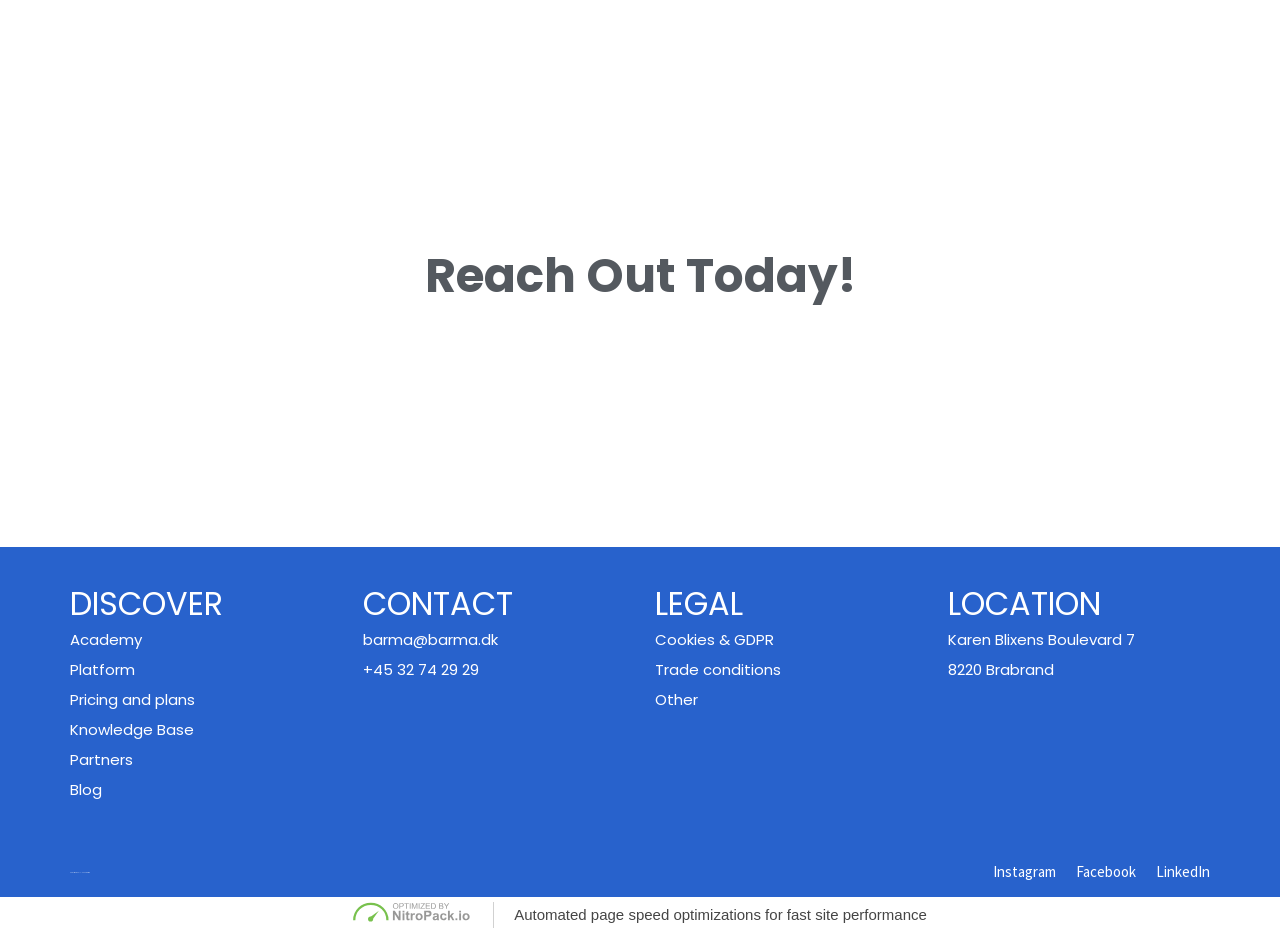Please provide a comprehensive response to the question below by analyzing the image: 
What is the first link in the top section?

The first link in the top section is 'Reach Out Today!' which is also a heading, indicating that it's a prominent call-to-action on the webpage.